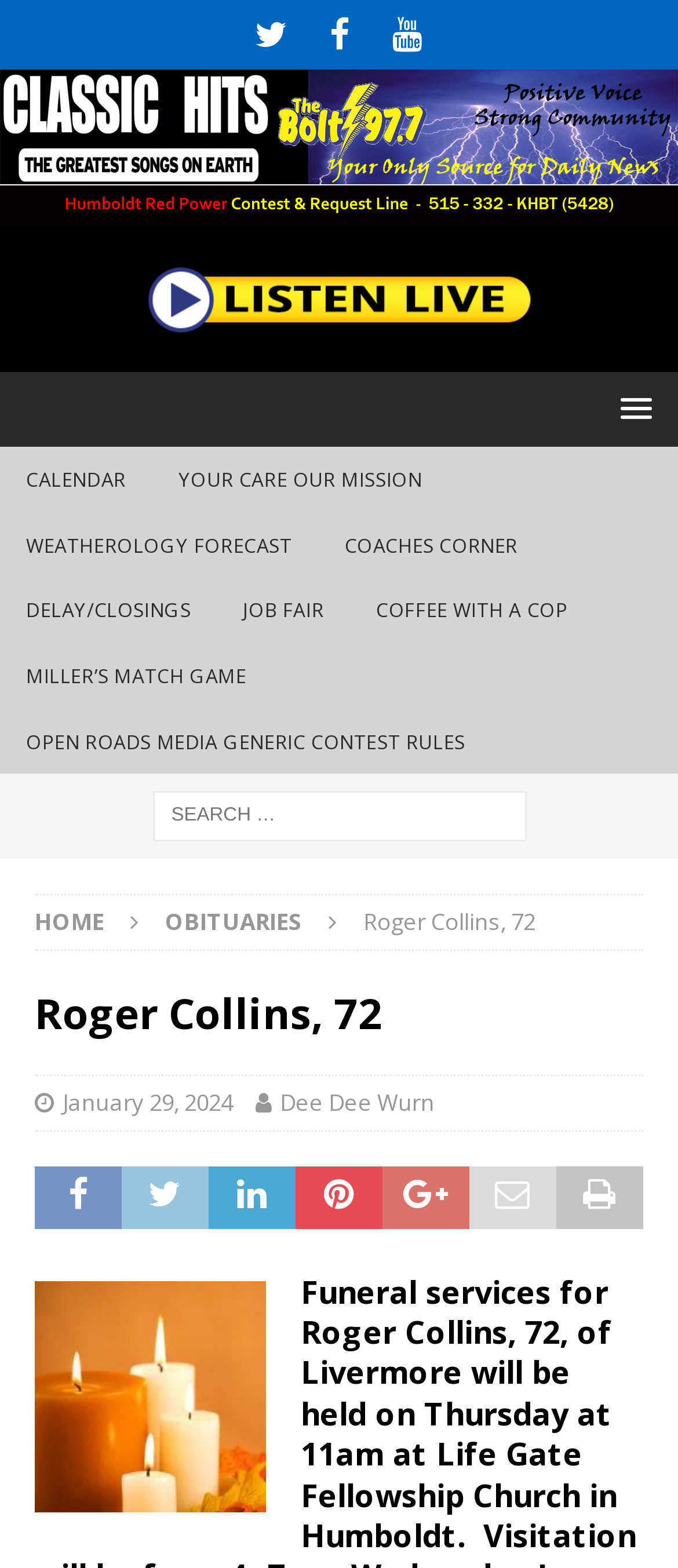Pinpoint the bounding box coordinates of the clickable area needed to execute the instruction: "Read Roger Collins' obituary". The coordinates should be specified as four float numbers between 0 and 1, i.e., [left, top, right, bottom].

[0.536, 0.578, 0.79, 0.598]